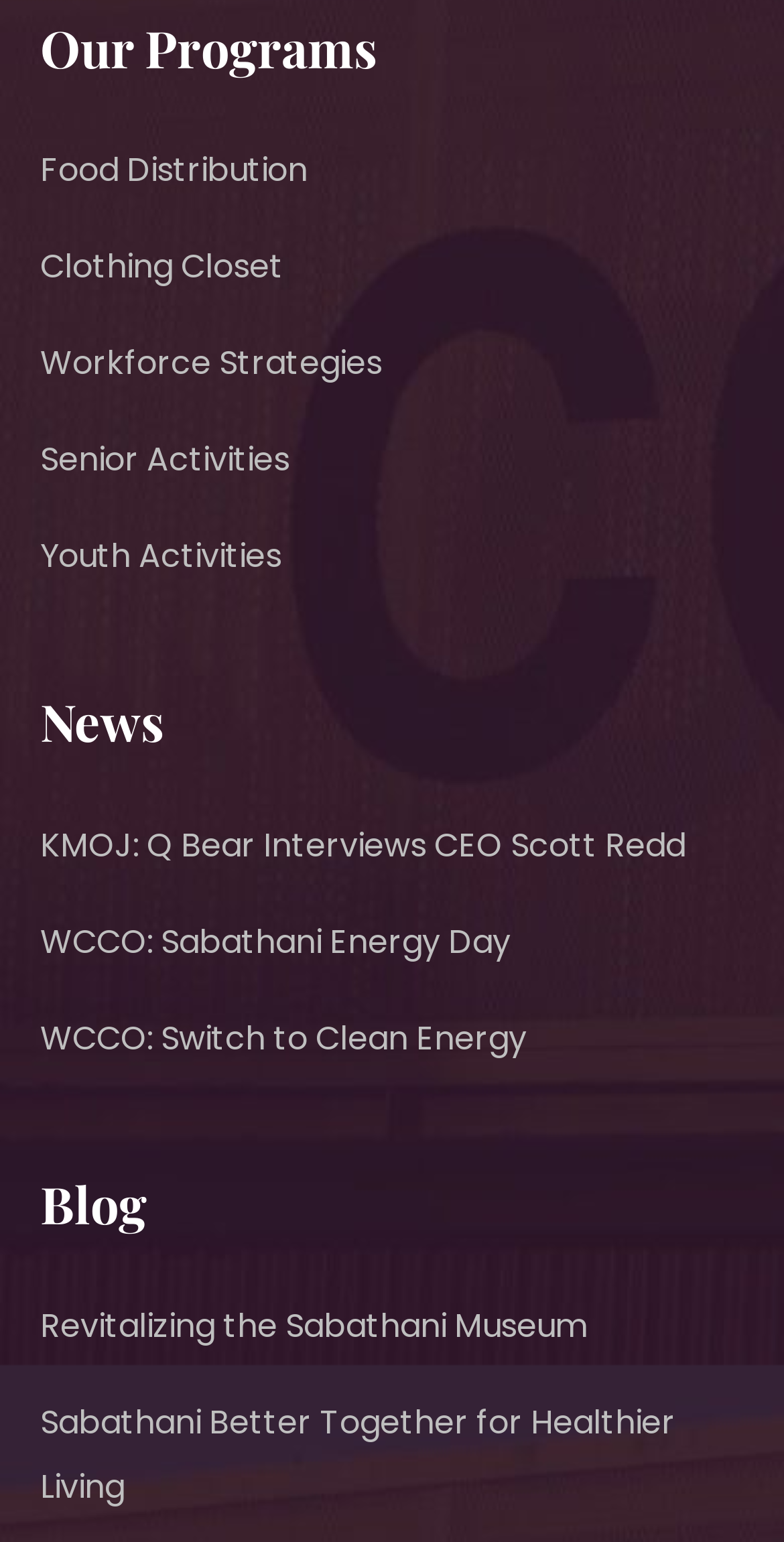Please identify the bounding box coordinates of the element's region that I should click in order to complete the following instruction: "View contact information". The bounding box coordinates consist of four float numbers between 0 and 1, i.e., [left, top, right, bottom].

None